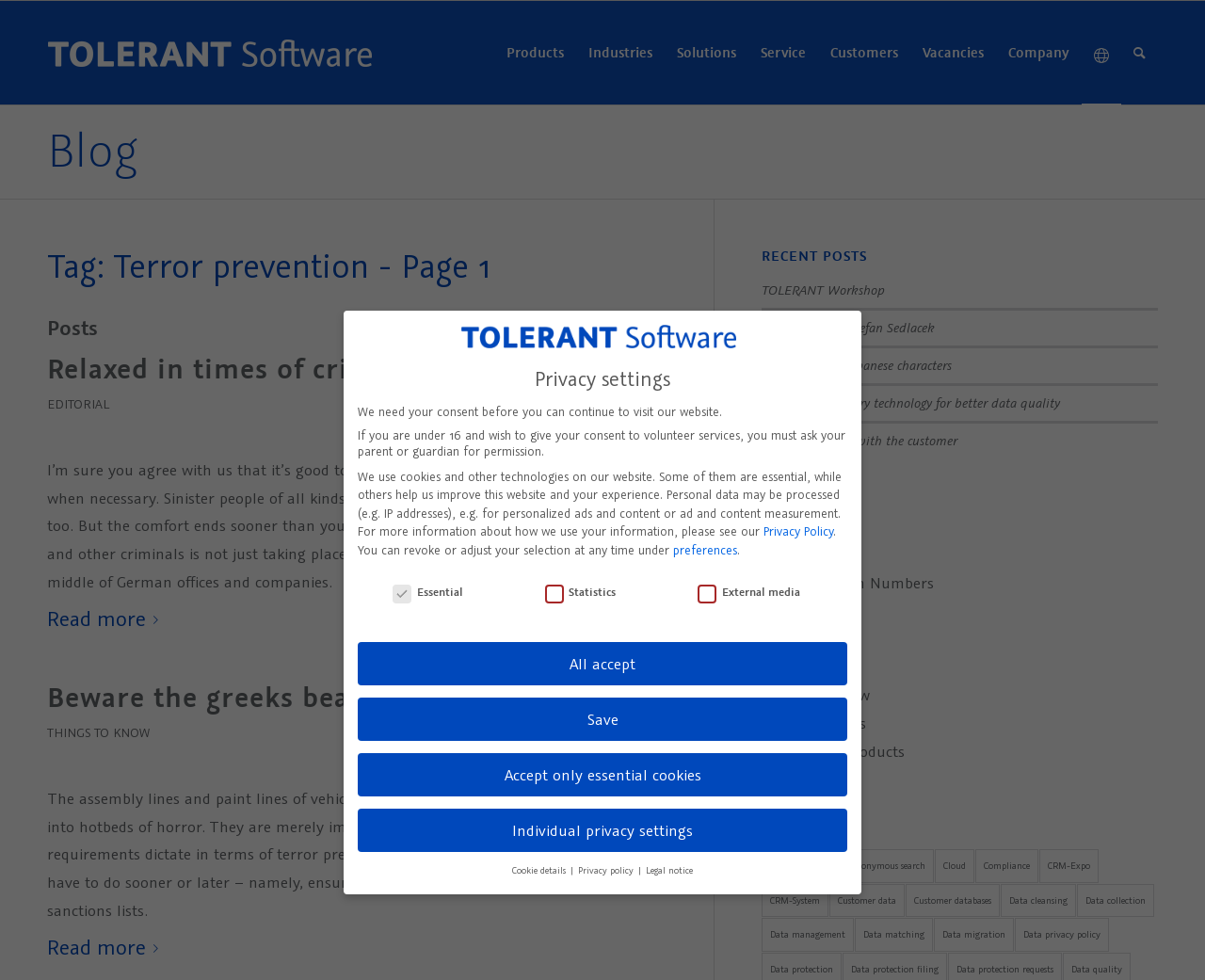Identify the bounding box of the UI element described as follows: "Beware the greeks bearing gifts!". Provide the coordinates as four float numbers in the range of 0 to 1 [left, top, right, bottom].

[0.039, 0.693, 0.401, 0.731]